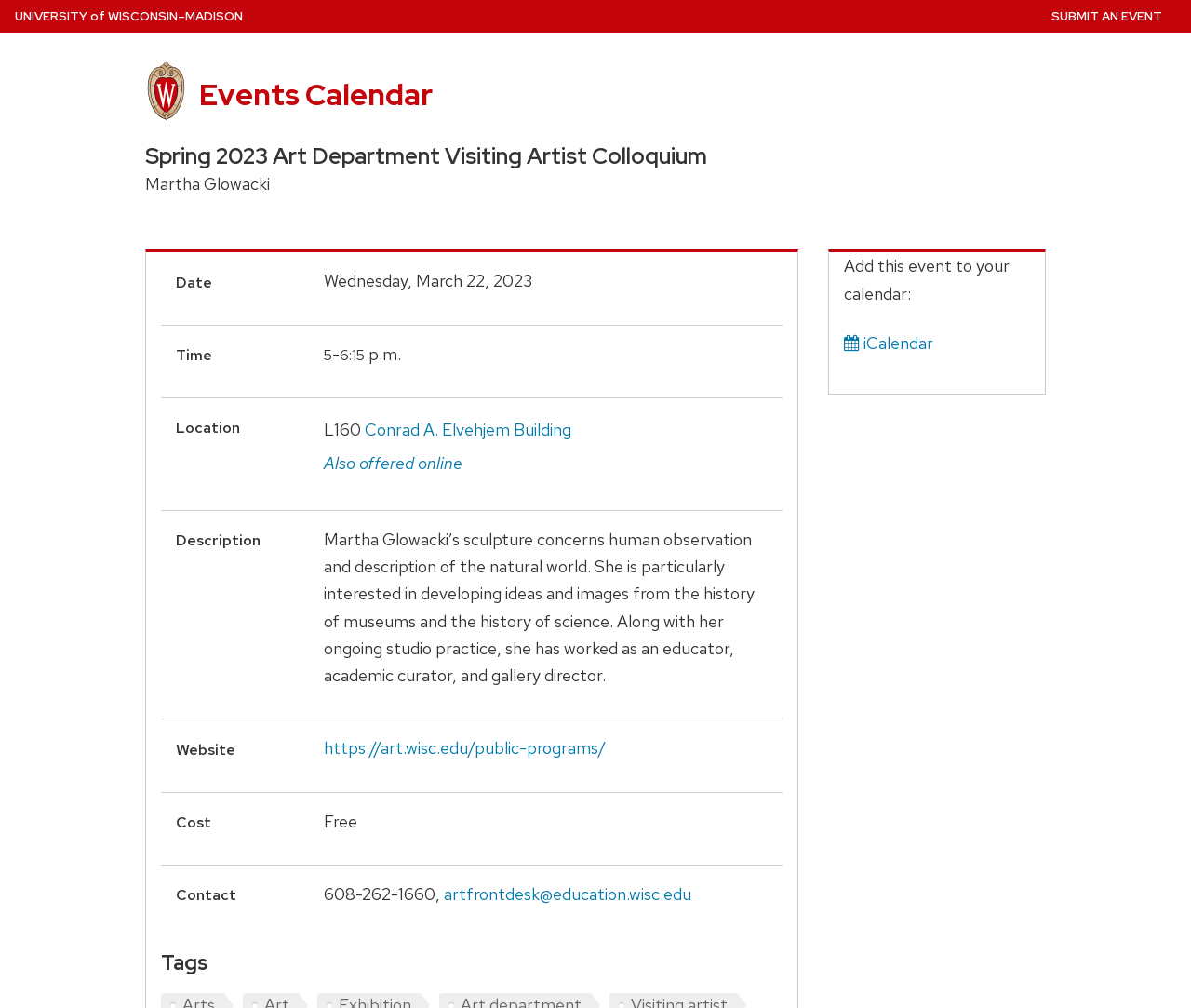Who is the speaker?
Using the screenshot, give a one-word or short phrase answer.

Martha Glowacki